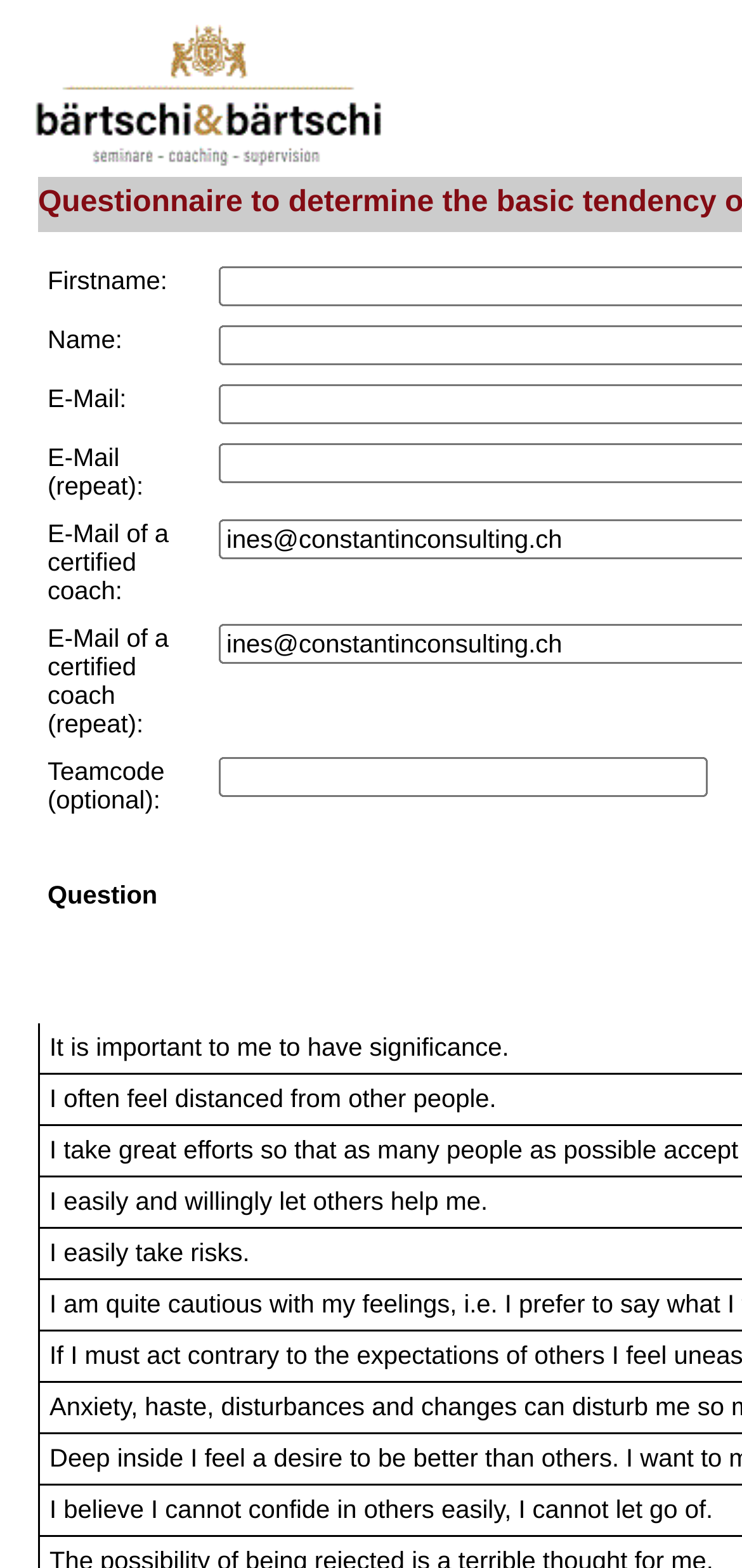Answer the question with a single word or phrase: 
Is the Teamcode field required?

No